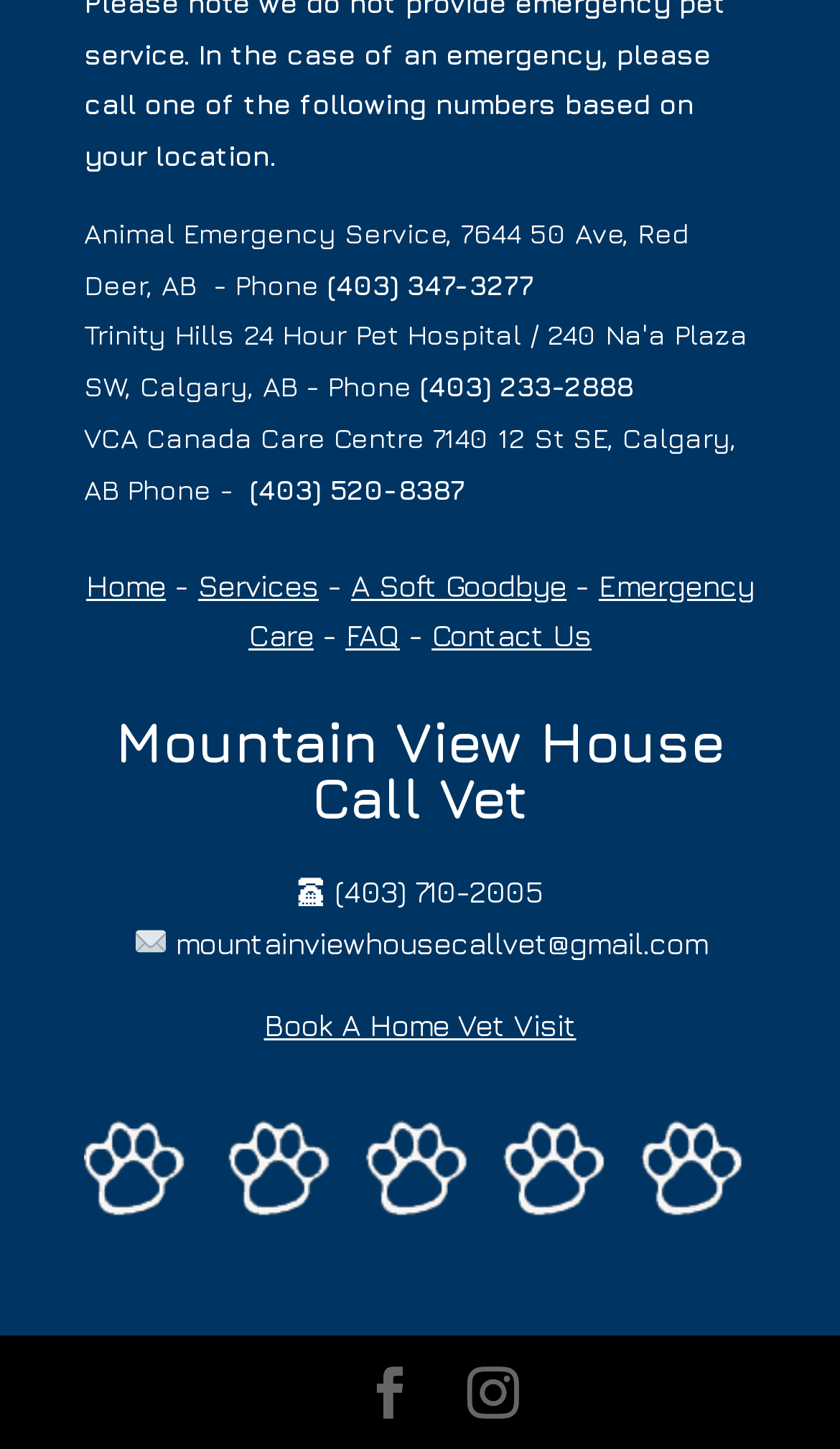What is the email address of Mountain View House Call Vet?
From the image, provide a succinct answer in one word or a short phrase.

mountainviewhousecallvet@gmail.com